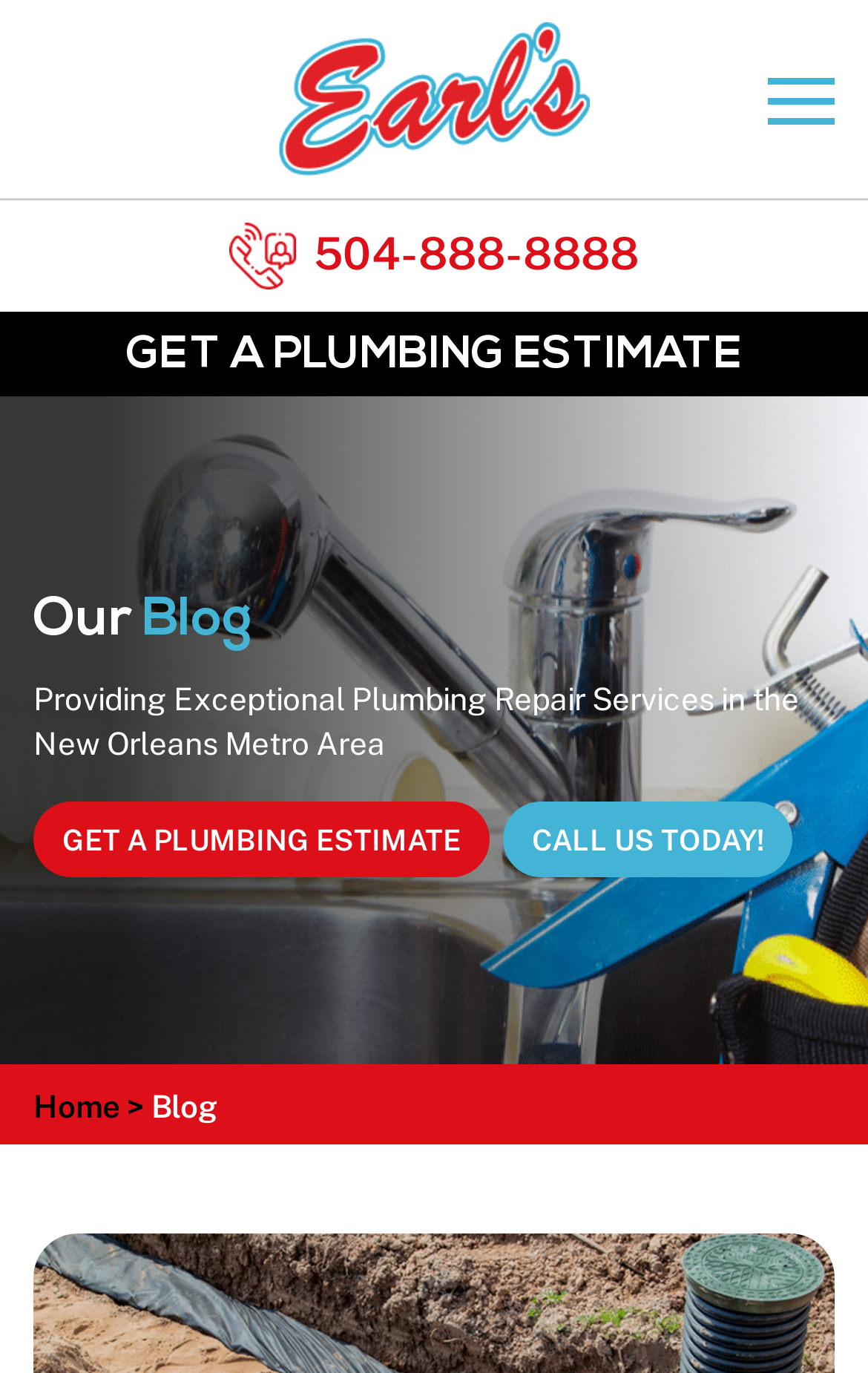Use a single word or phrase to answer the question:
What is the company's specialty?

Water Line Reroutes, Water Heater Sales and Services